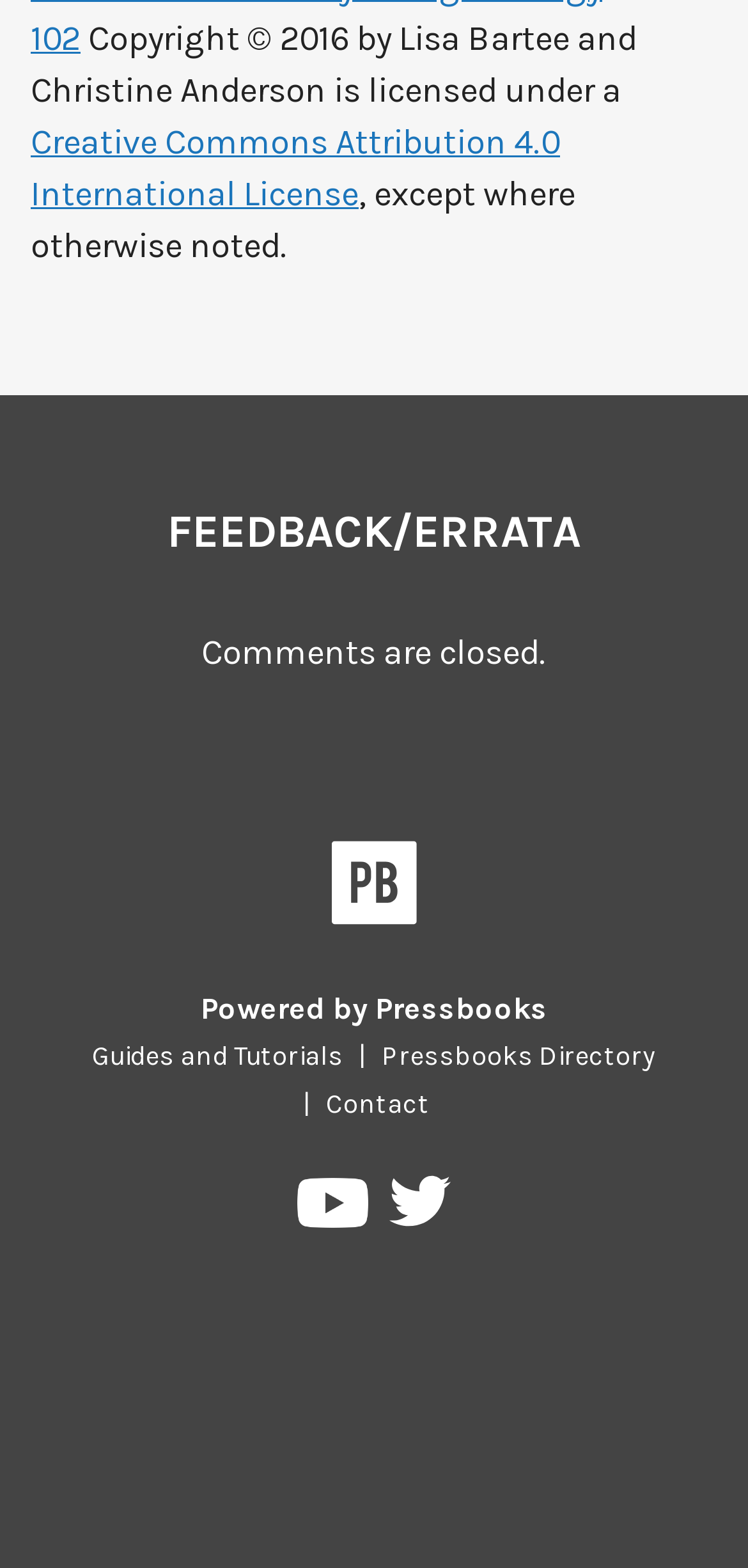Please specify the bounding box coordinates of the area that should be clicked to accomplish the following instruction: "Close the alert message". The coordinates should consist of four float numbers between 0 and 1, i.e., [left, top, right, bottom].

None